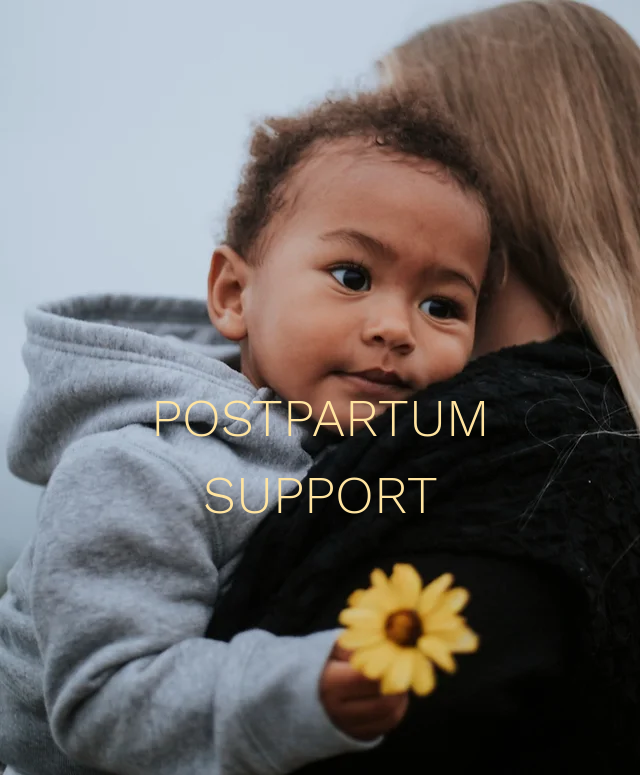Provide a brief response to the question below using one word or phrase:
What does the yellow flower symbolize?

Hope and new beginnings